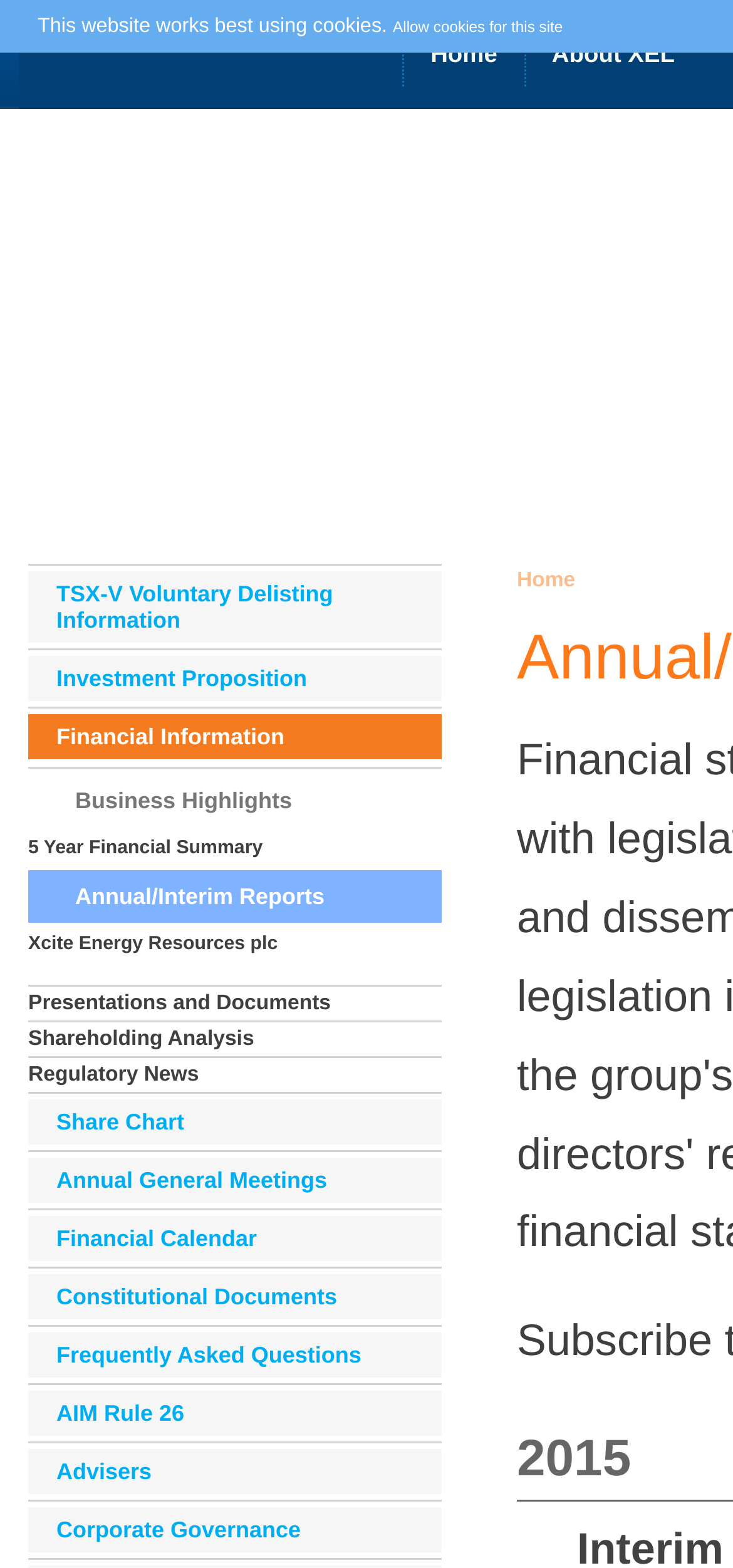Could you indicate the bounding box coordinates of the region to click in order to complete this instruction: "go to home page".

[0.551, 0.013, 0.714, 0.055]